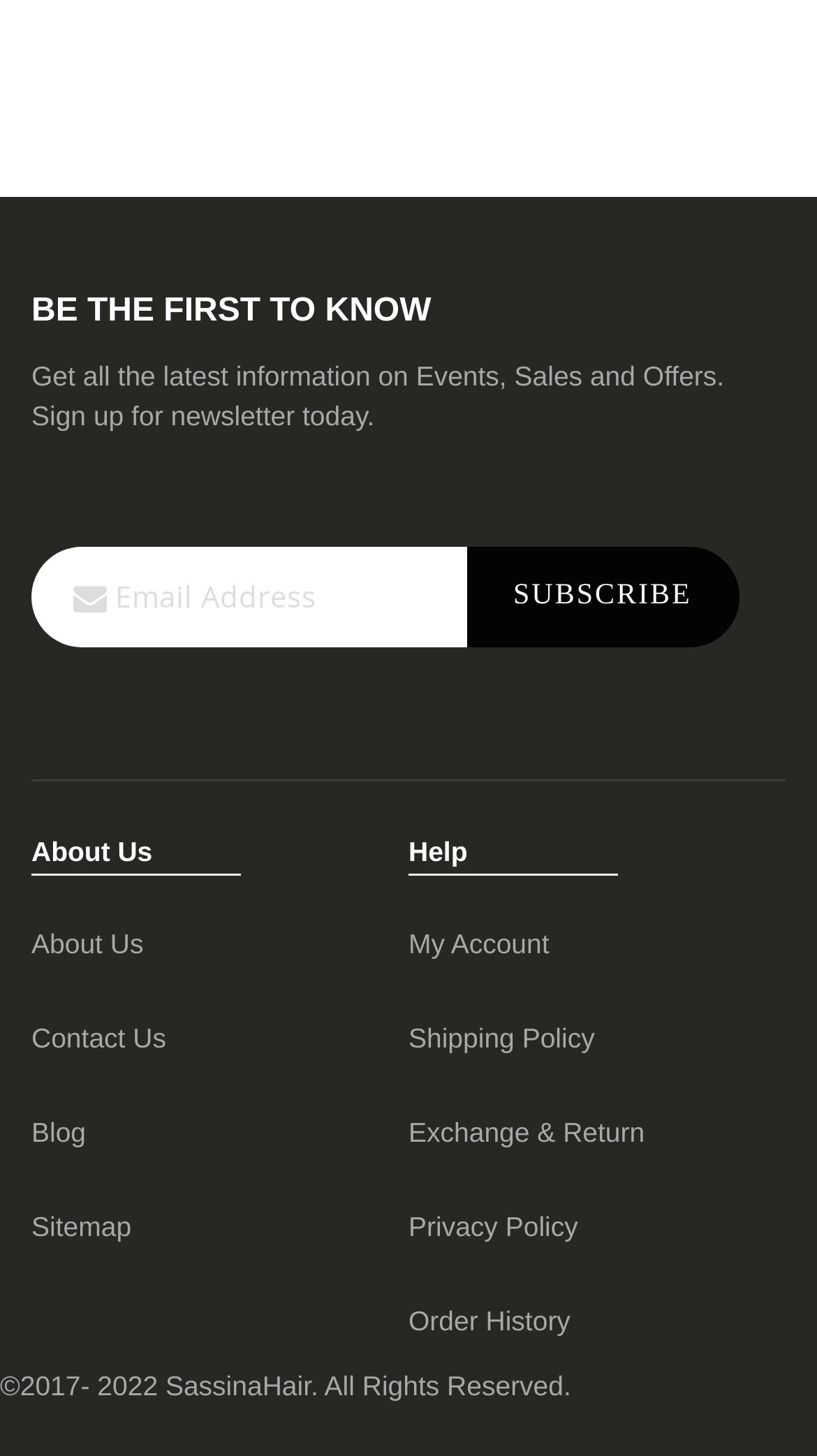What is the copyright year range?
Give a detailed and exhaustive answer to the question.

The copyright year range can be found at the bottom of the webpage, where it is stated '©2017- 2022 SassinaHair. All Rights Reserved.' This indicates that the copyright year range is from 2017 to 2022.